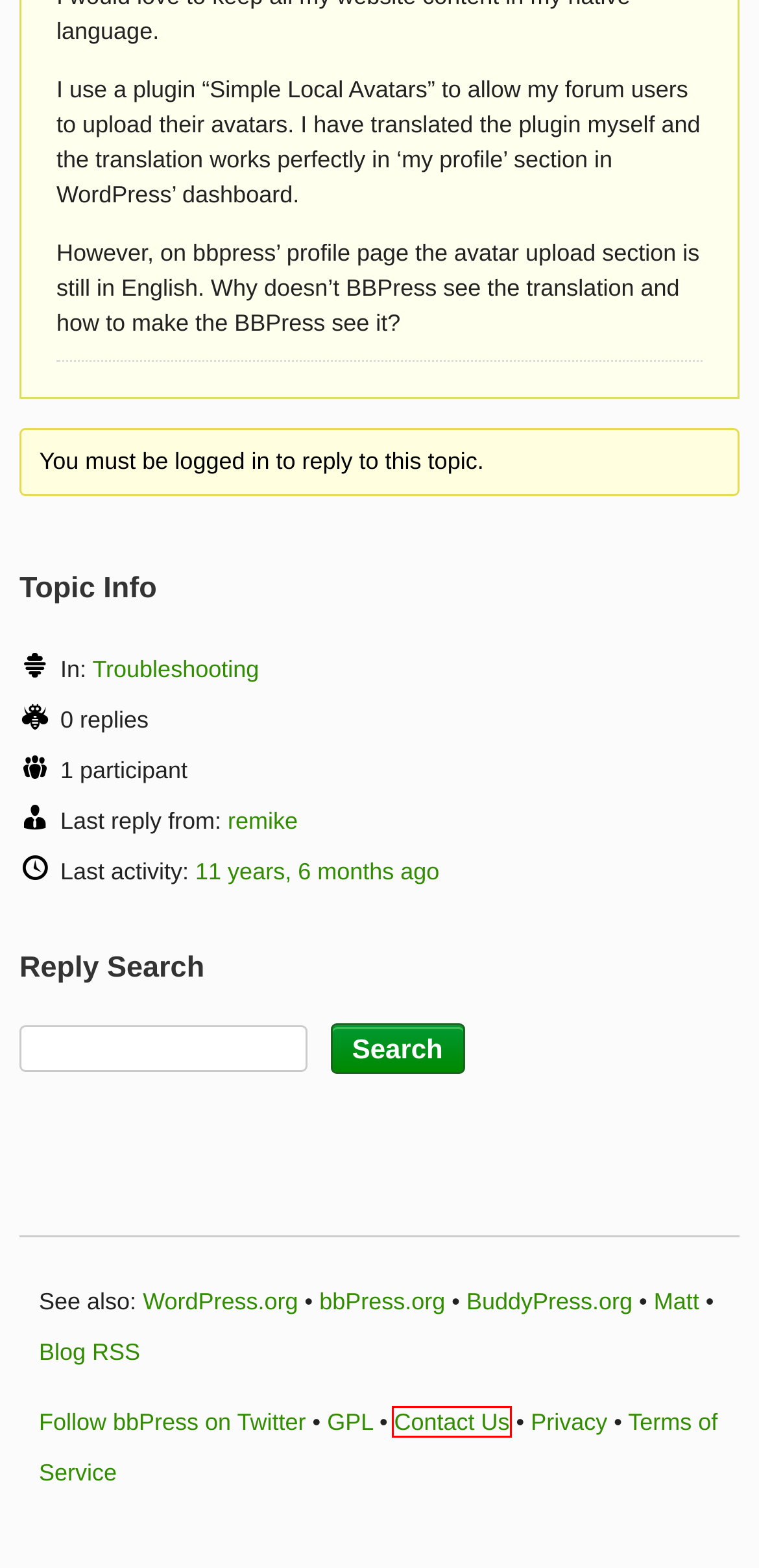Given a webpage screenshot with a red bounding box around a particular element, identify the best description of the new webpage that will appear after clicking on the element inside the red bounding box. Here are the candidates:
A. remike's Profile · bbPress.org
B. Matt Mullenweg | Unlucky in Cards
C. Privacy – WordPress.org
D. Contact · bbPress.org
E. Forum: Troubleshooting · bbPress.org
F. WordPress.org Login | WordPress.org English
G. BuddyPress.org
H. Blog Tool, Publishing Platform, and CMS – WordPress.org

D